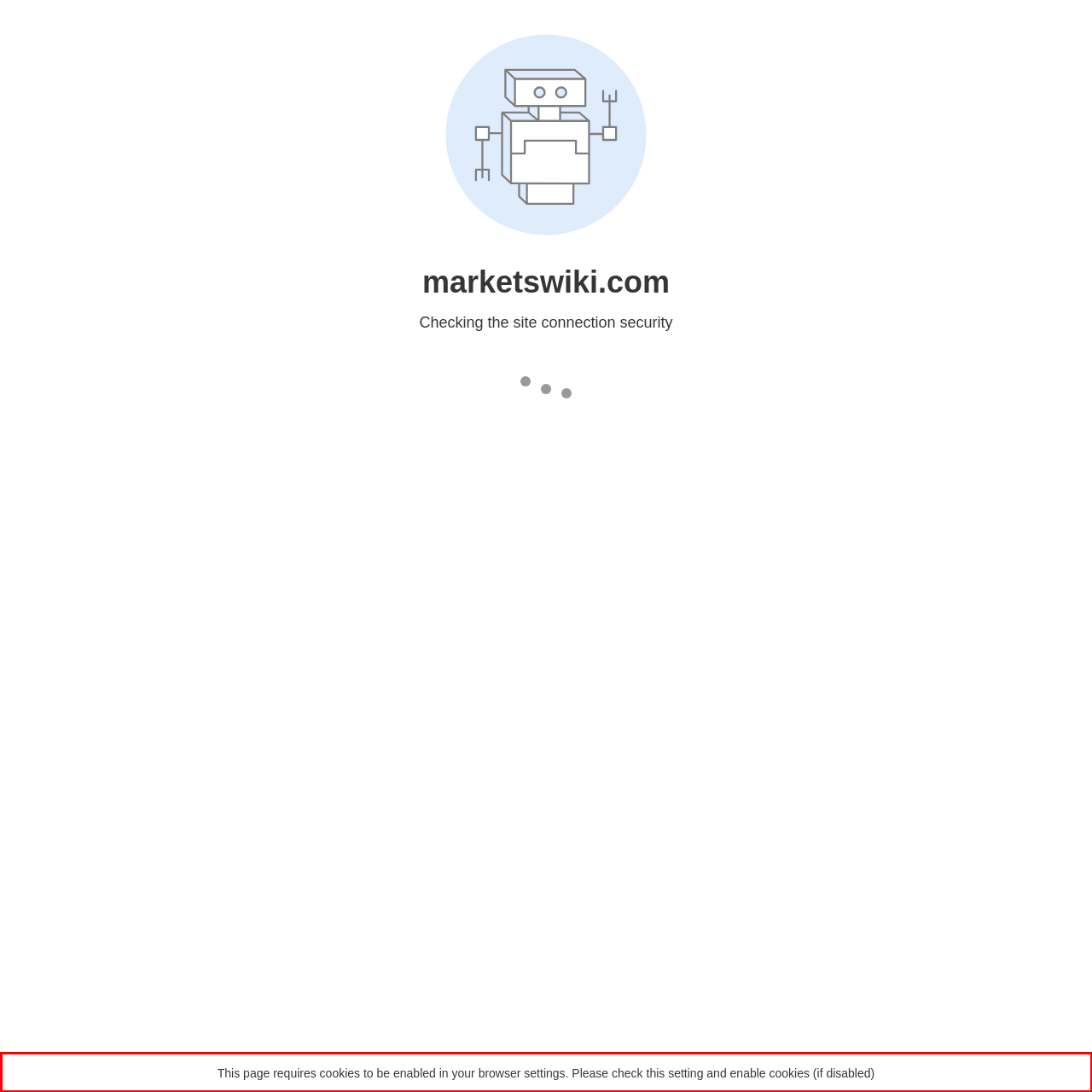There is a screenshot of a webpage with a red bounding box around a UI element. Please use OCR to extract the text within the red bounding box.

This page requires cookies to be enabled in your browser settings. Please check this setting and enable cookies (if disabled)